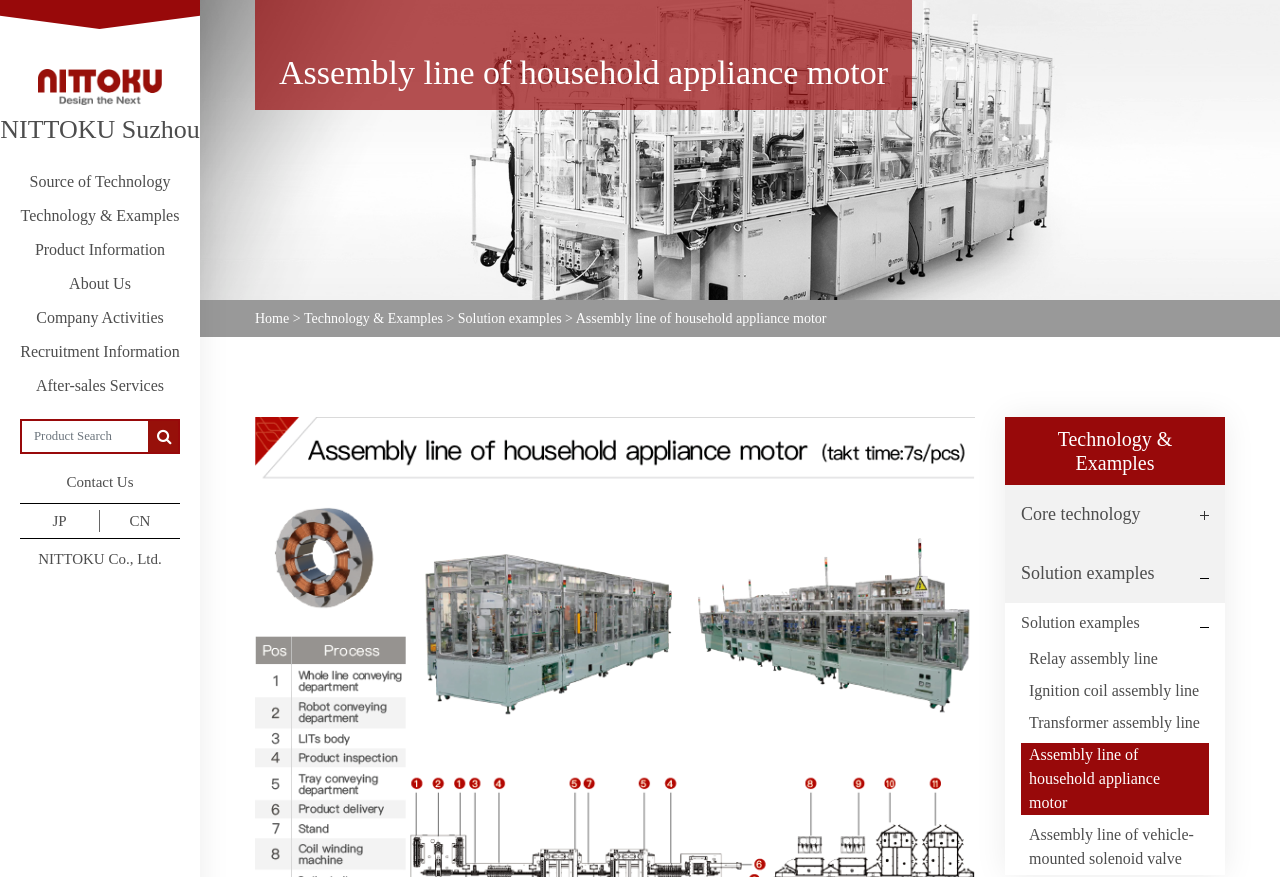Using the webpage screenshot, locate the HTML element that fits the following description and provide its bounding box: "Home".

[0.199, 0.355, 0.226, 0.372]